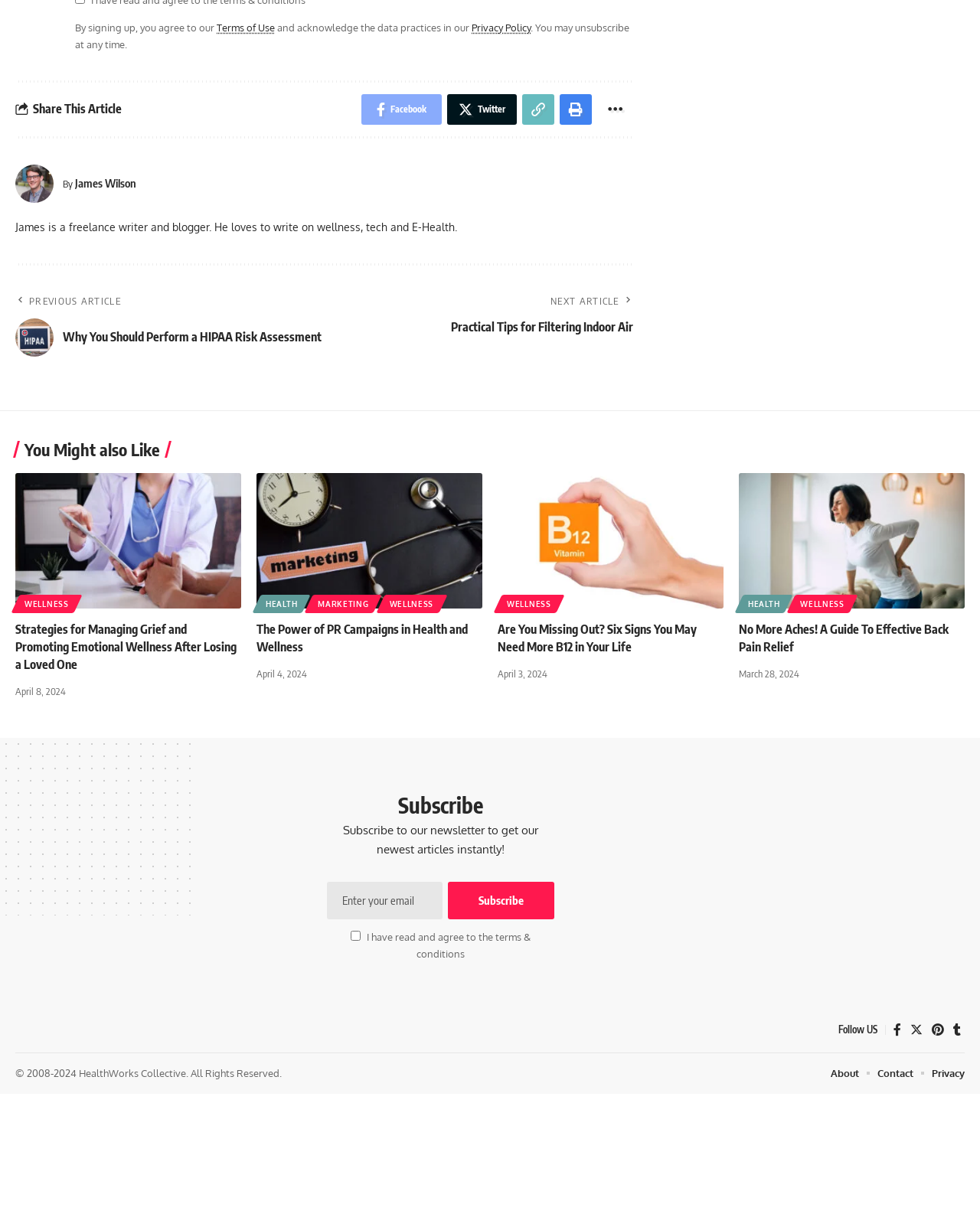Please identify the bounding box coordinates of the clickable region that I should interact with to perform the following instruction: "Read the previous article". The coordinates should be expressed as four float numbers between 0 and 1, i.e., [left, top, right, bottom].

[0.016, 0.237, 0.386, 0.291]